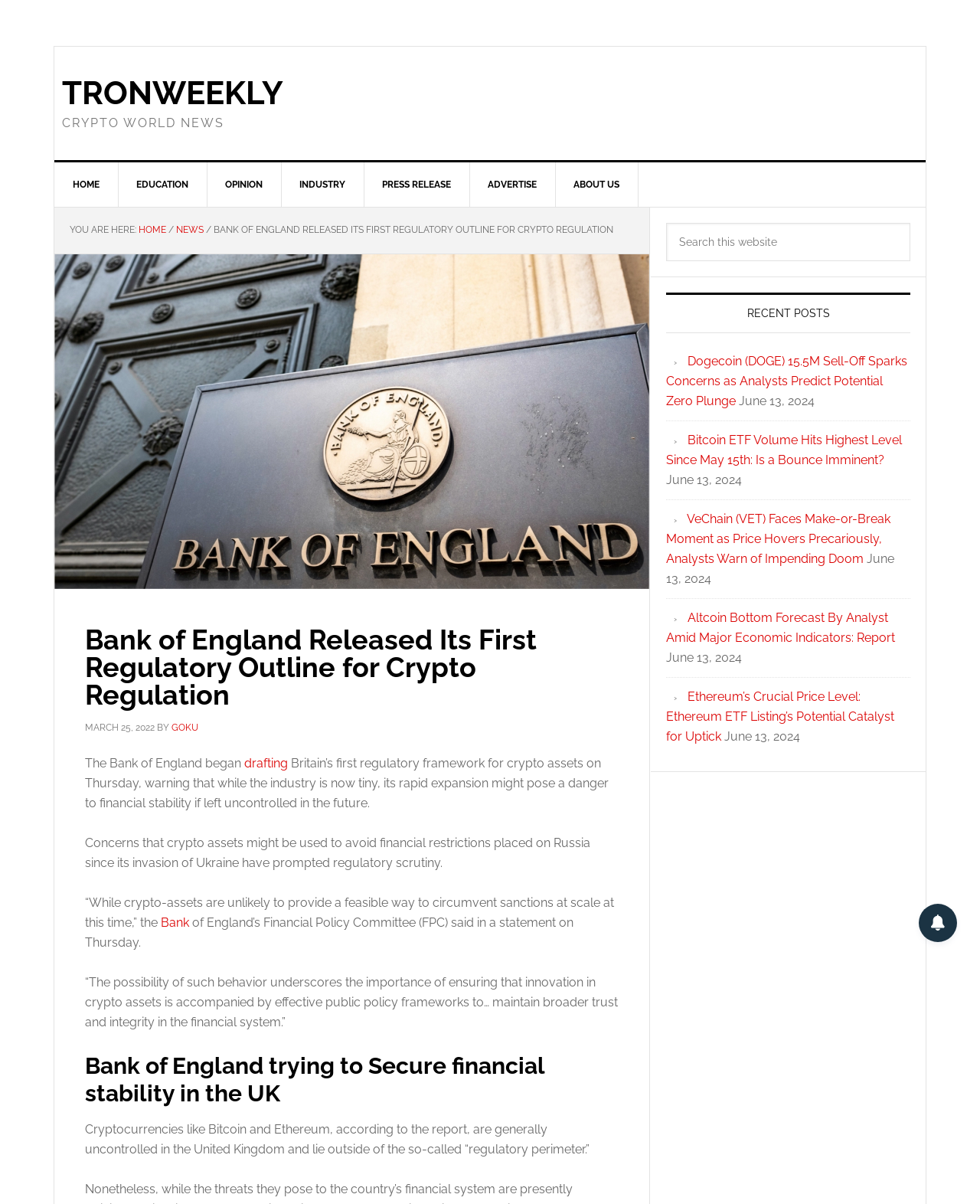Identify and generate the primary title of the webpage.

Bank of England Released Its First Regulatory Outline for Crypto Regulation